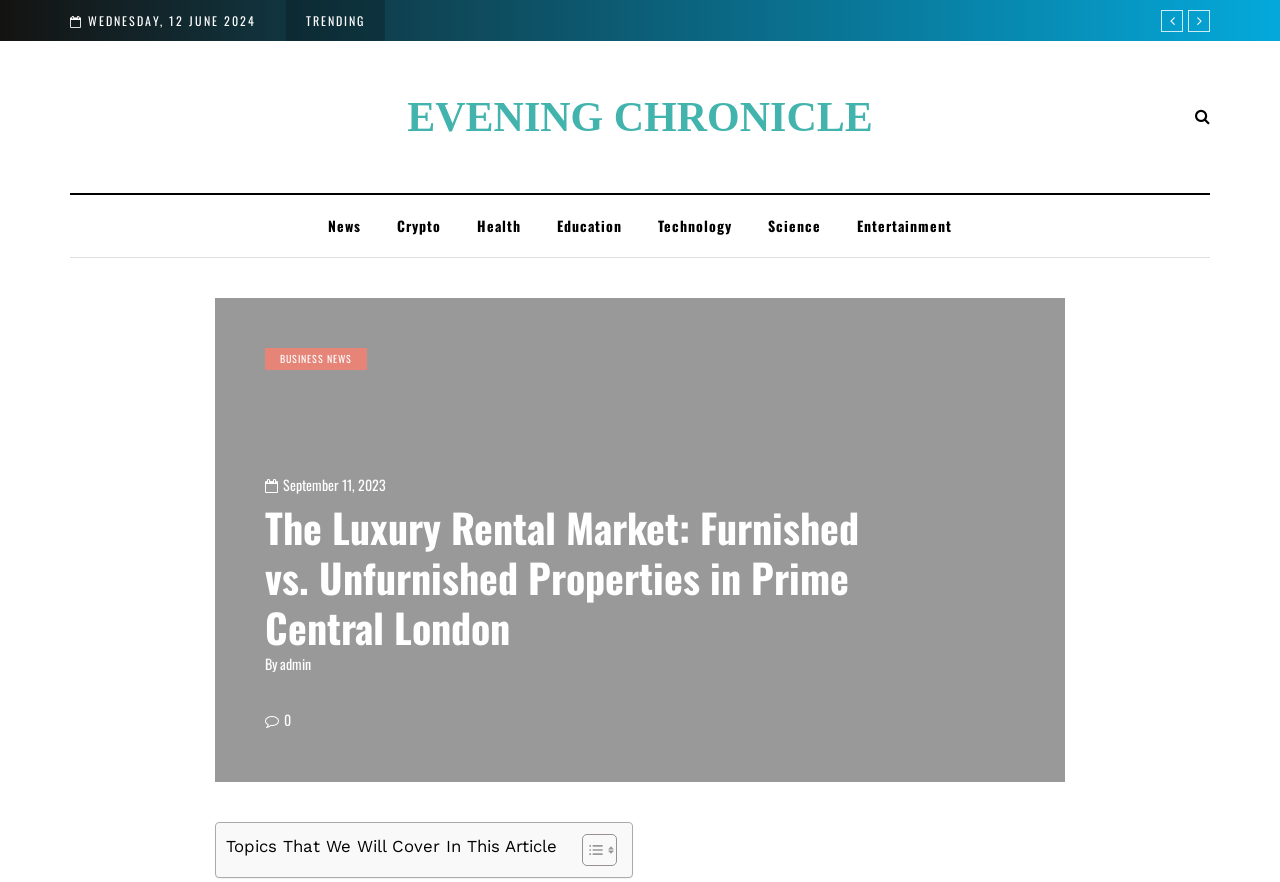What is the title or heading displayed on the webpage?

The Luxury Rental Market: Furnished vs. Unfurnished Properties in Prime Central London